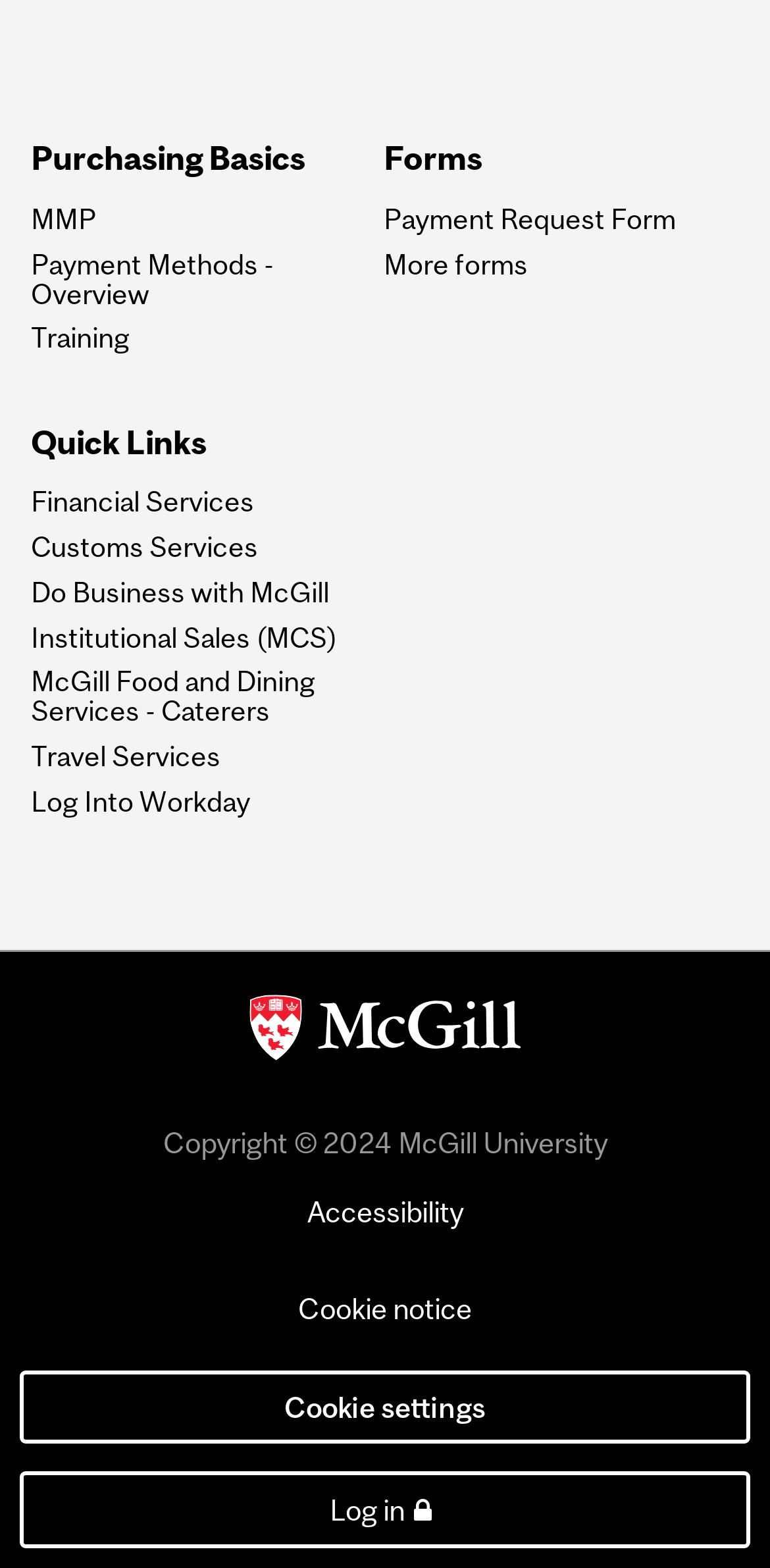Analyze the image and answer the question with as much detail as possible: 
What is the last link in the left column?

I looked at the links in the left column and found that the last link is 'Travel Services'.